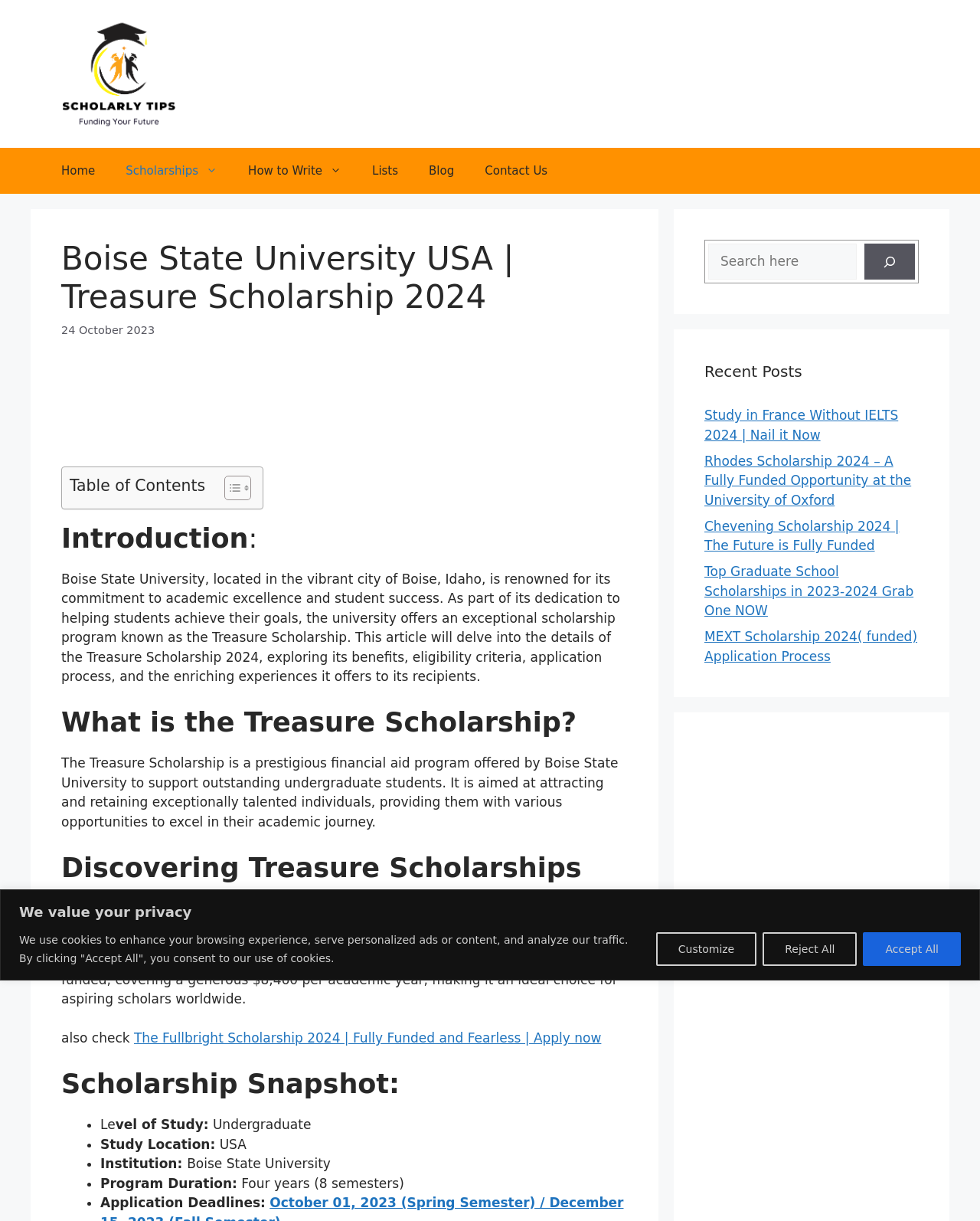Respond to the question below with a single word or phrase:
What is the level of study?

Undergraduate